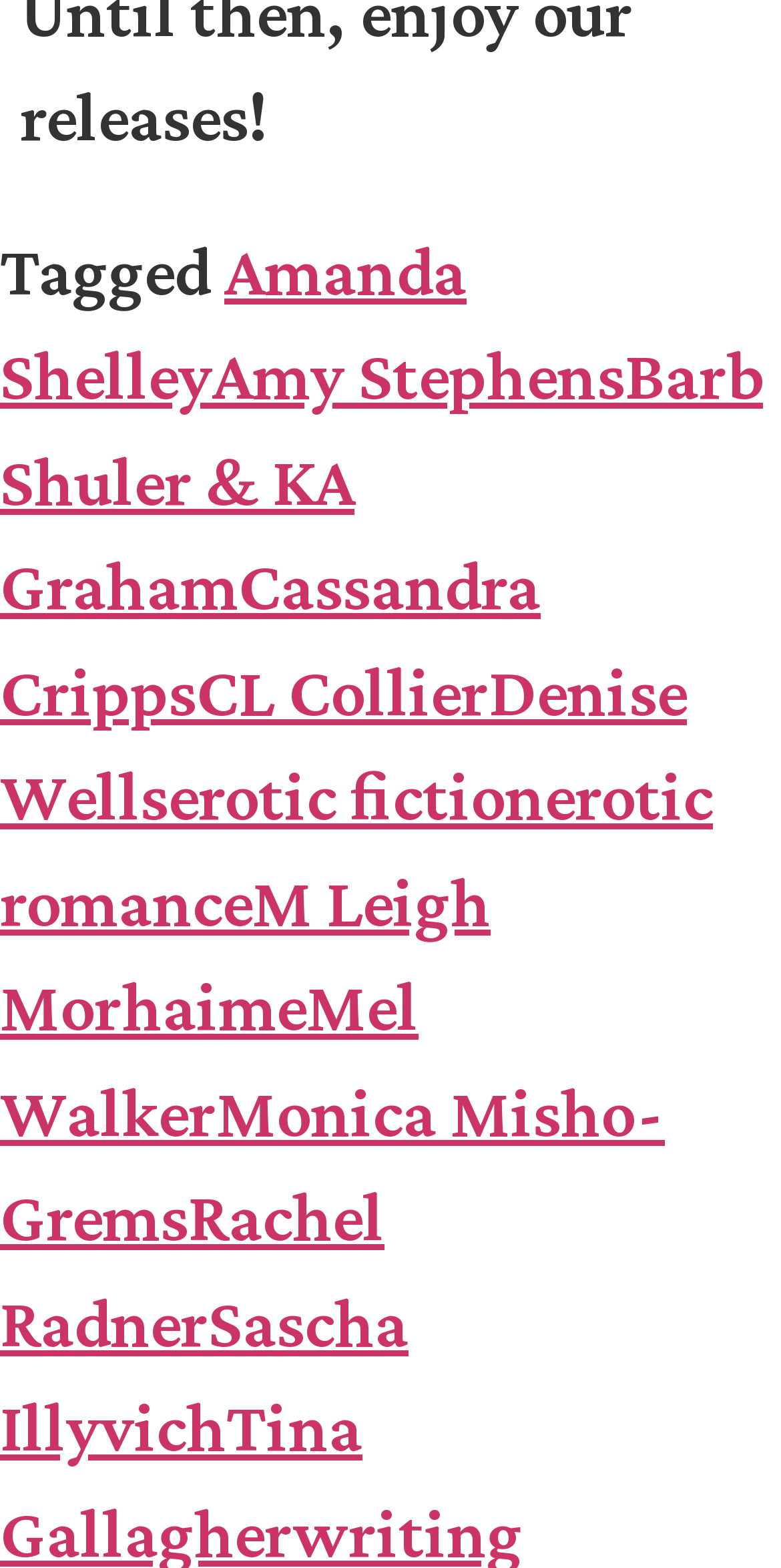How many genres of fiction are mentioned on this webpage?
Look at the image and respond with a one-word or short phrase answer.

2